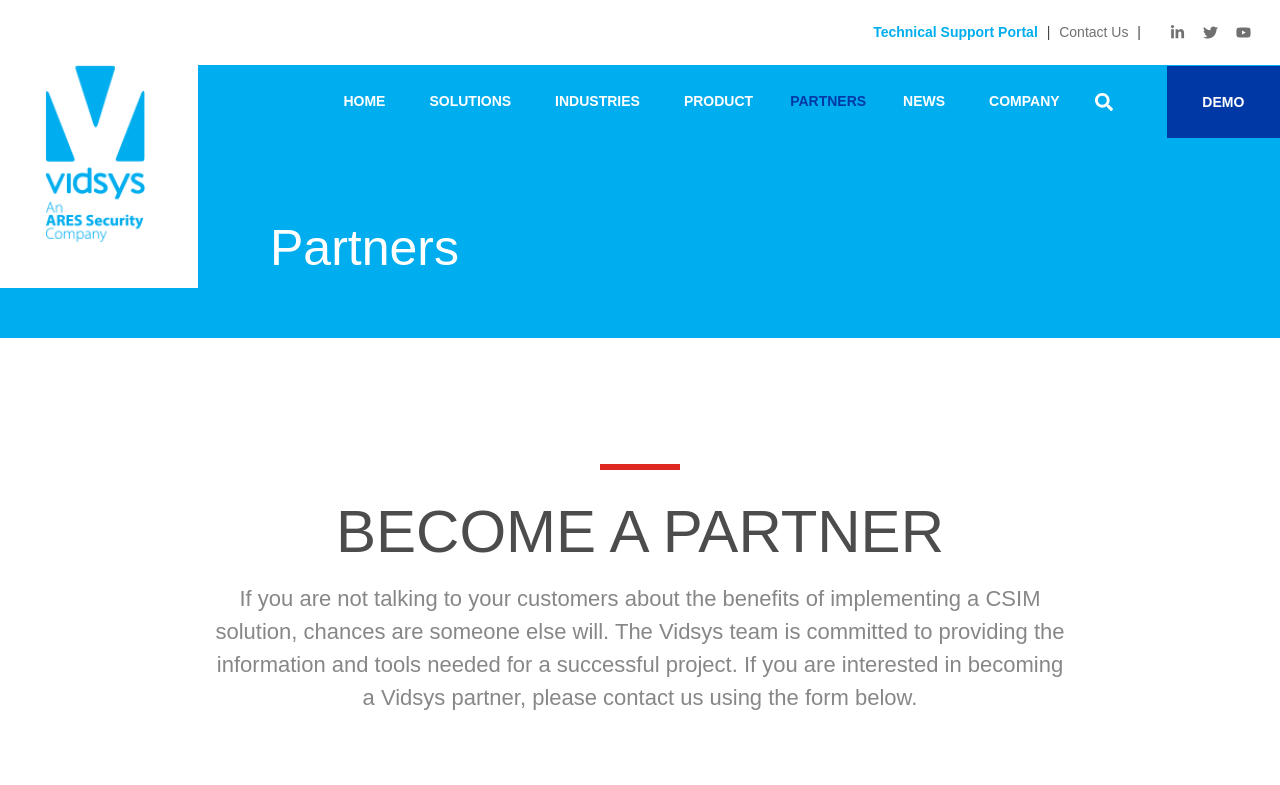How many social media links are there?
Using the visual information, respond with a single word or phrase.

3